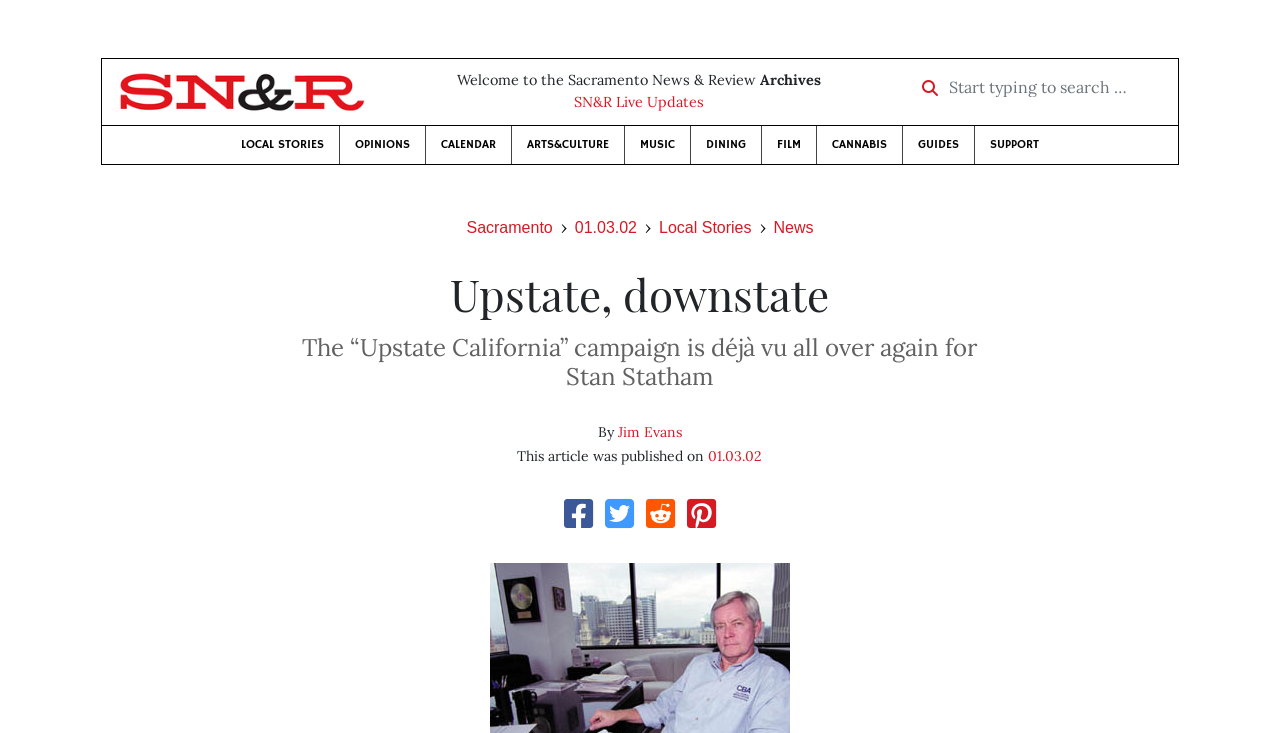What is the name of the publication? From the image, respond with a single word or brief phrase.

Sacramento News & Review